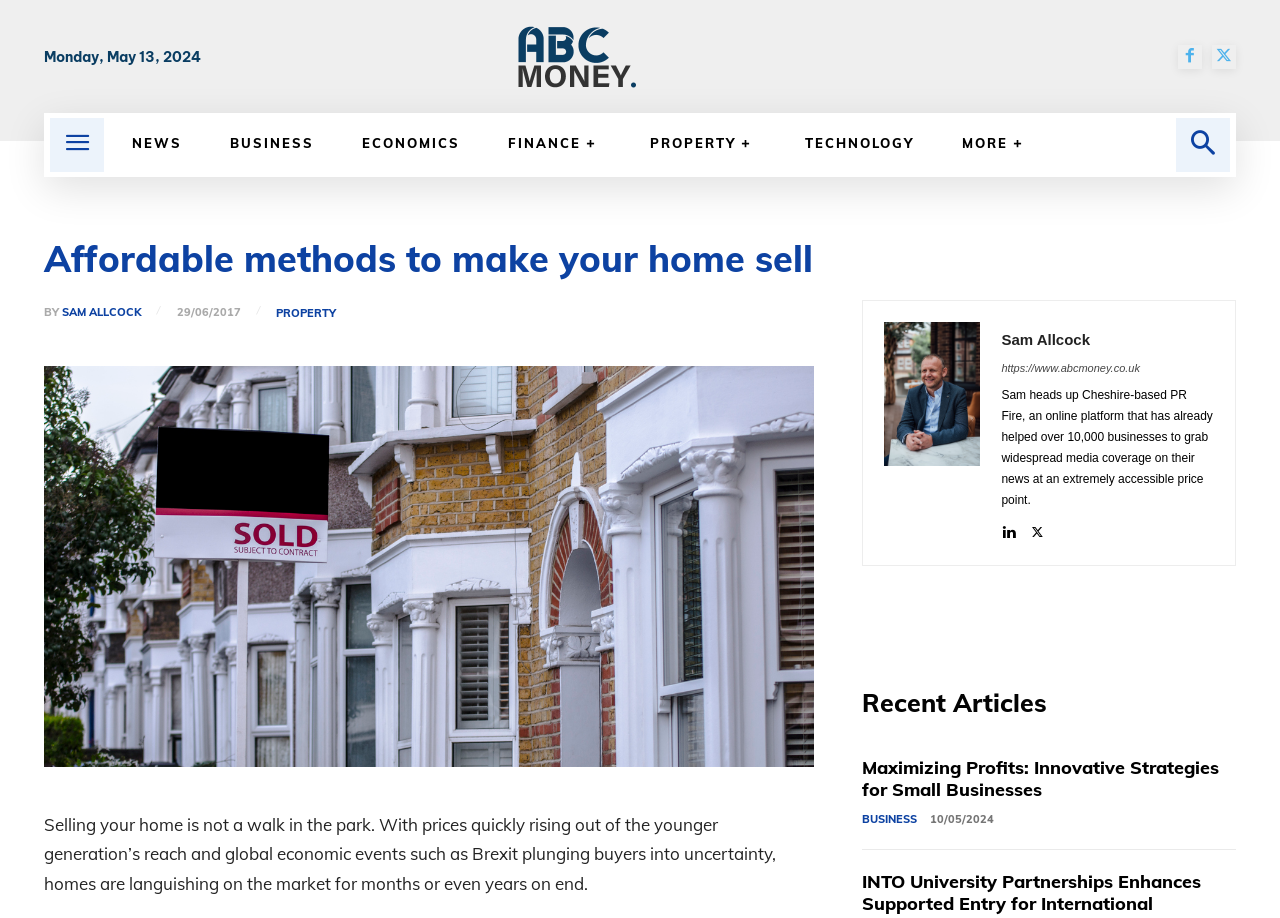What is the name of the company mentioned in the article?
Provide a concise answer using a single word or phrase based on the image.

PR Fire